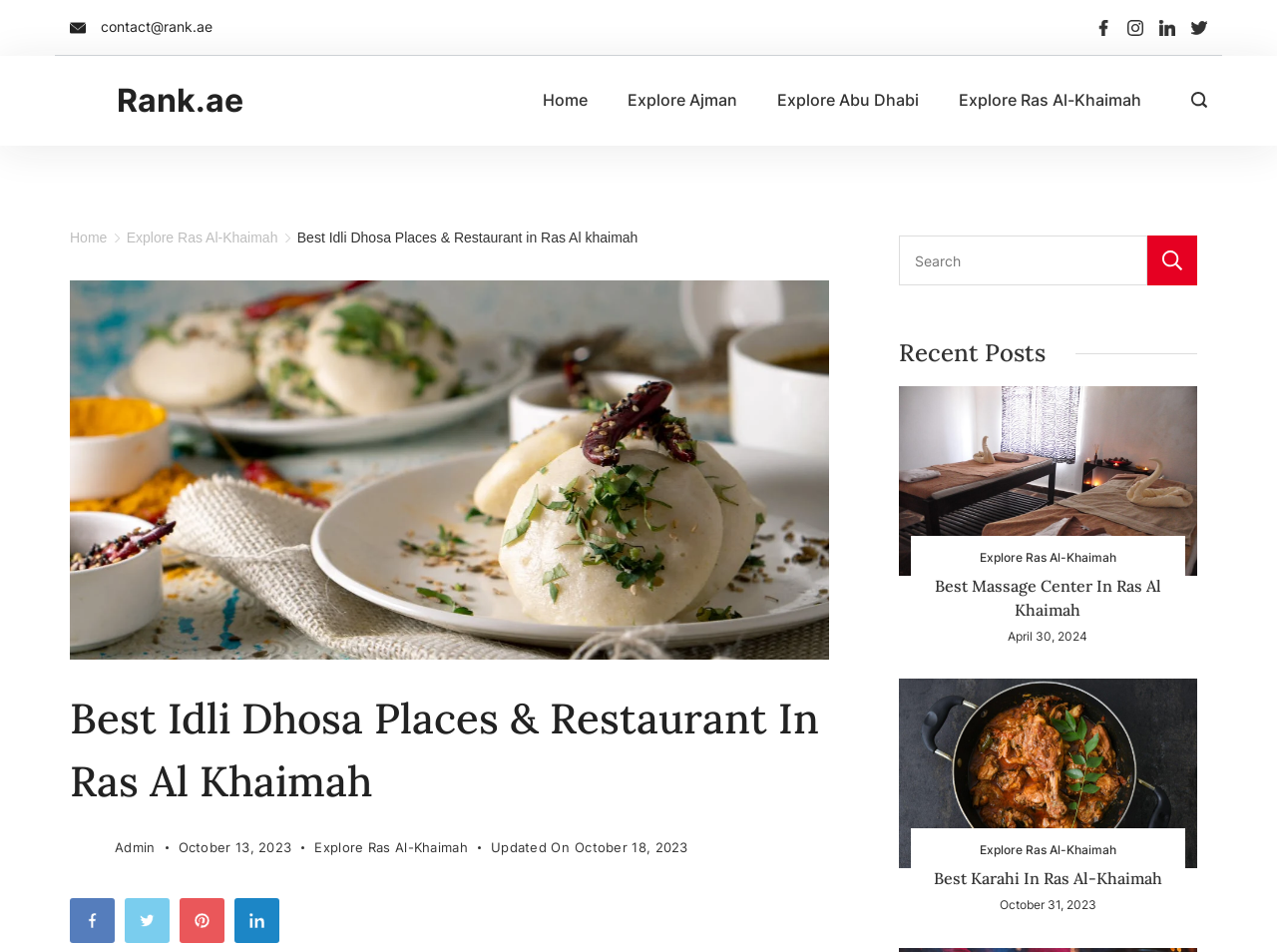Using floating point numbers between 0 and 1, provide the bounding box coordinates in the format (top-left x, top-left y, bottom-right x, bottom-right y). Locate the UI element described here: parent_node: Search name="s" placeholder="Search"

[0.704, 0.247, 0.898, 0.3]